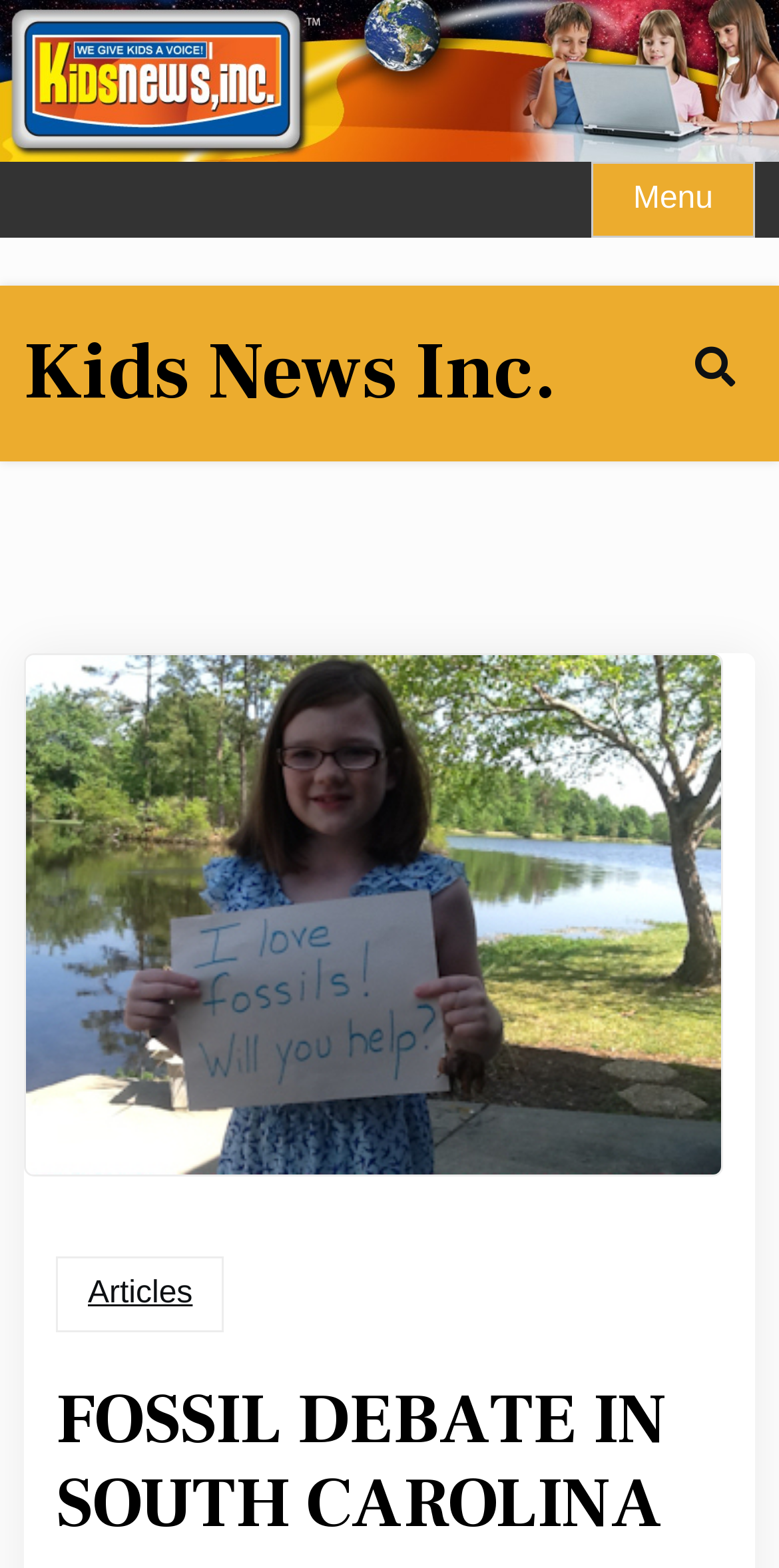Respond to the question below with a concise word or phrase:
What is the symbol next to the website name?

Facebook icon